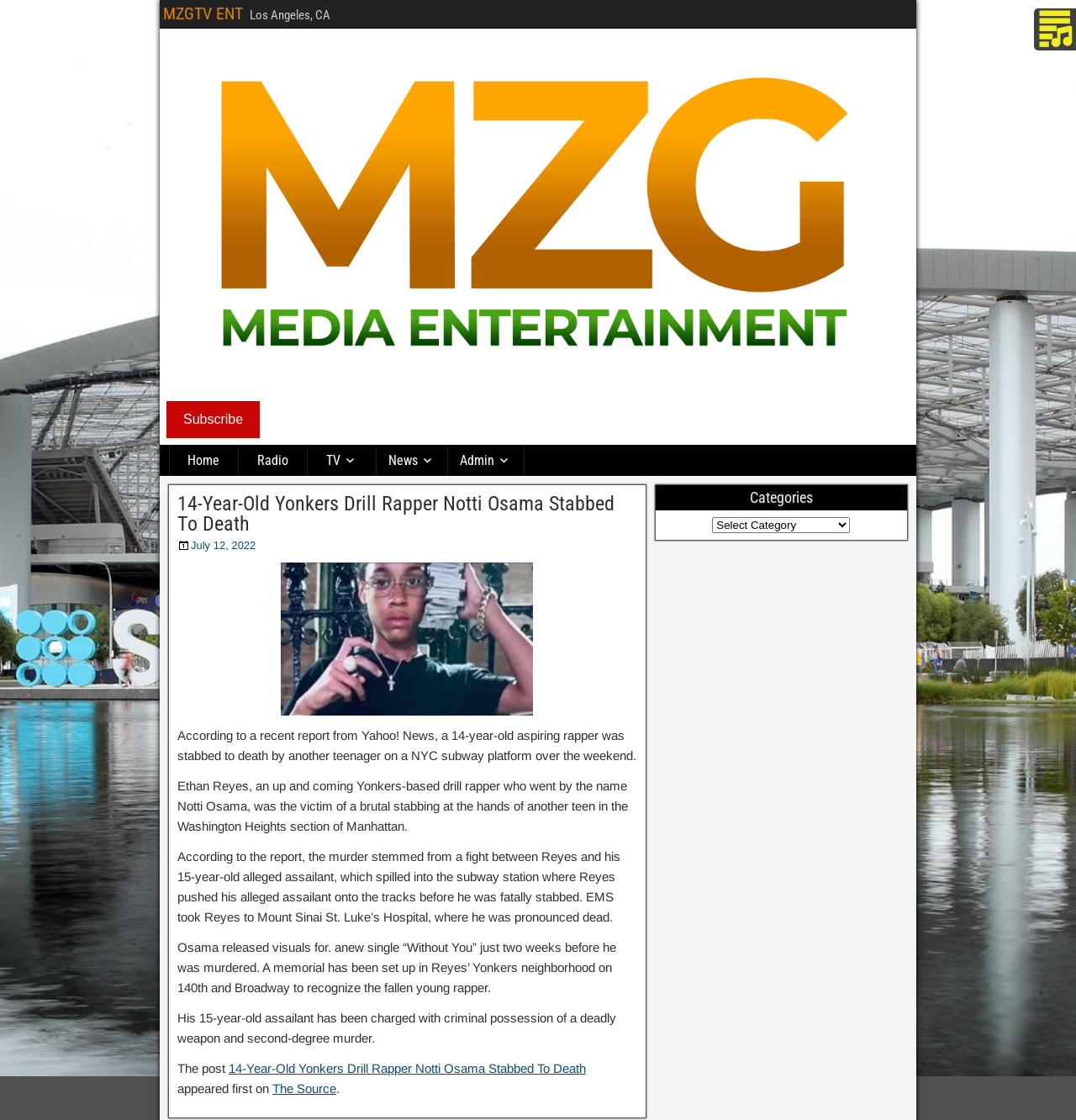Please specify the bounding box coordinates of the clickable region to carry out the following instruction: "Click the '[RETURN]' link". The coordinates should be four float numbers between 0 and 1, in the format [left, top, right, bottom].

None